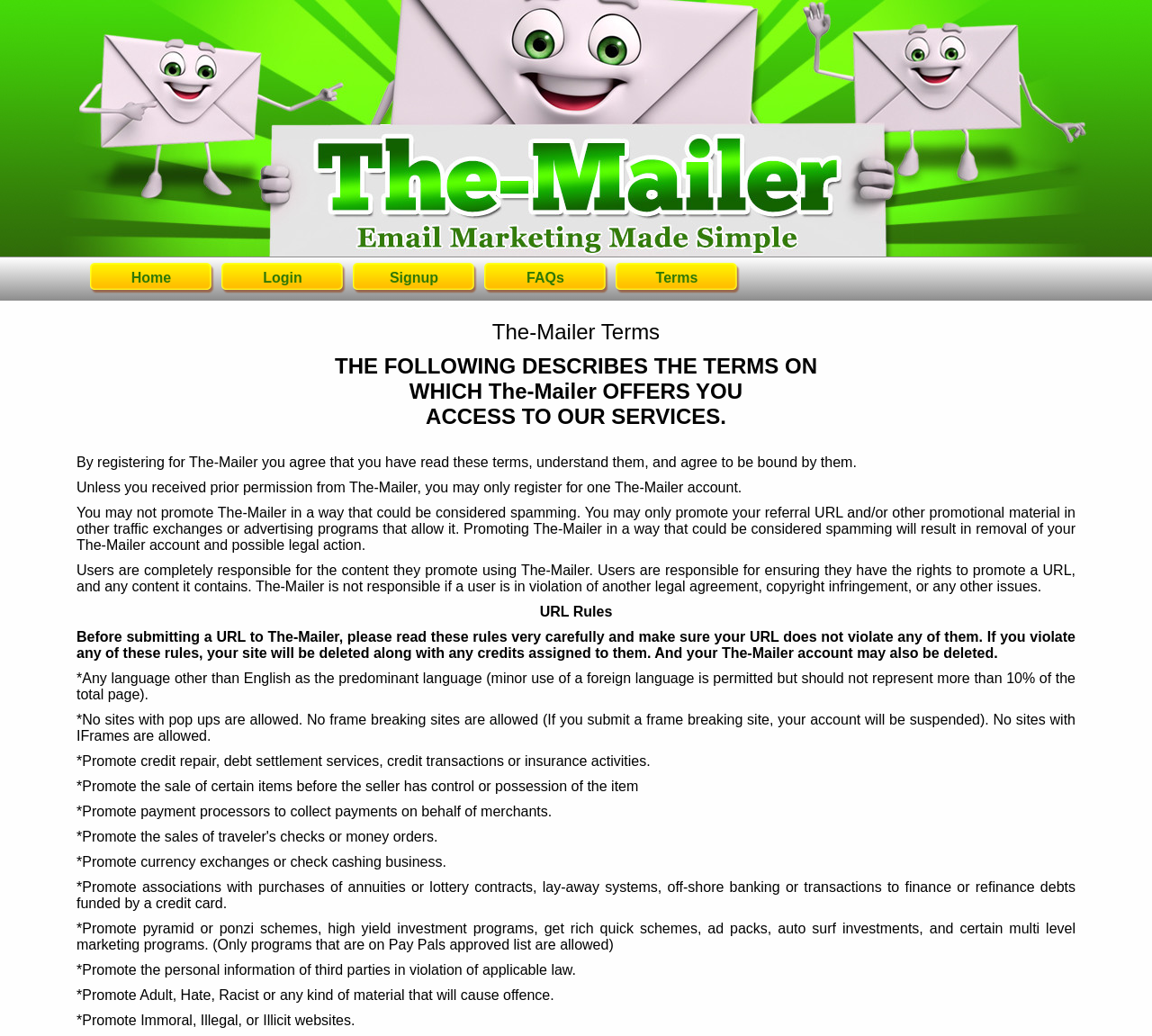Create an elaborate caption for the webpage.

The webpage is titled "The-Mailer" and appears to be a terms and conditions page. At the top, there is a navigation bar with five links: "Home", "Login", "Signup", "FAQs", and "Terms". 

Below the navigation bar, there is a heading "The-Mailer Terms" followed by a paragraph explaining that by registering for The-Mailer, users agree to the terms and conditions outlined on the page. 

The main content of the page is divided into sections, with each section describing a specific set of rules or guidelines for using The-Mailer. The first section explains that users are only allowed to register for one account, and that promoting The-Mailer in a way that could be considered spamming is not allowed. 

The next section outlines the responsibilities of users, stating that they are completely responsible for the content they promote using The-Mailer. 

Following this, there is a section titled "URL Rules" which lists specific rules for submitting URLs to The-Mailer. These rules include prohibitions on submitting sites with pop-ups, frame breaking, or IFrames, as well as sites promoting certain activities such as credit repair or pyramid schemes. 

The URL rules section is divided into several sub-sections, each listing a specific type of prohibited content or activity. There are a total of 11 sub-sections, each with a brief description of the prohibited content.